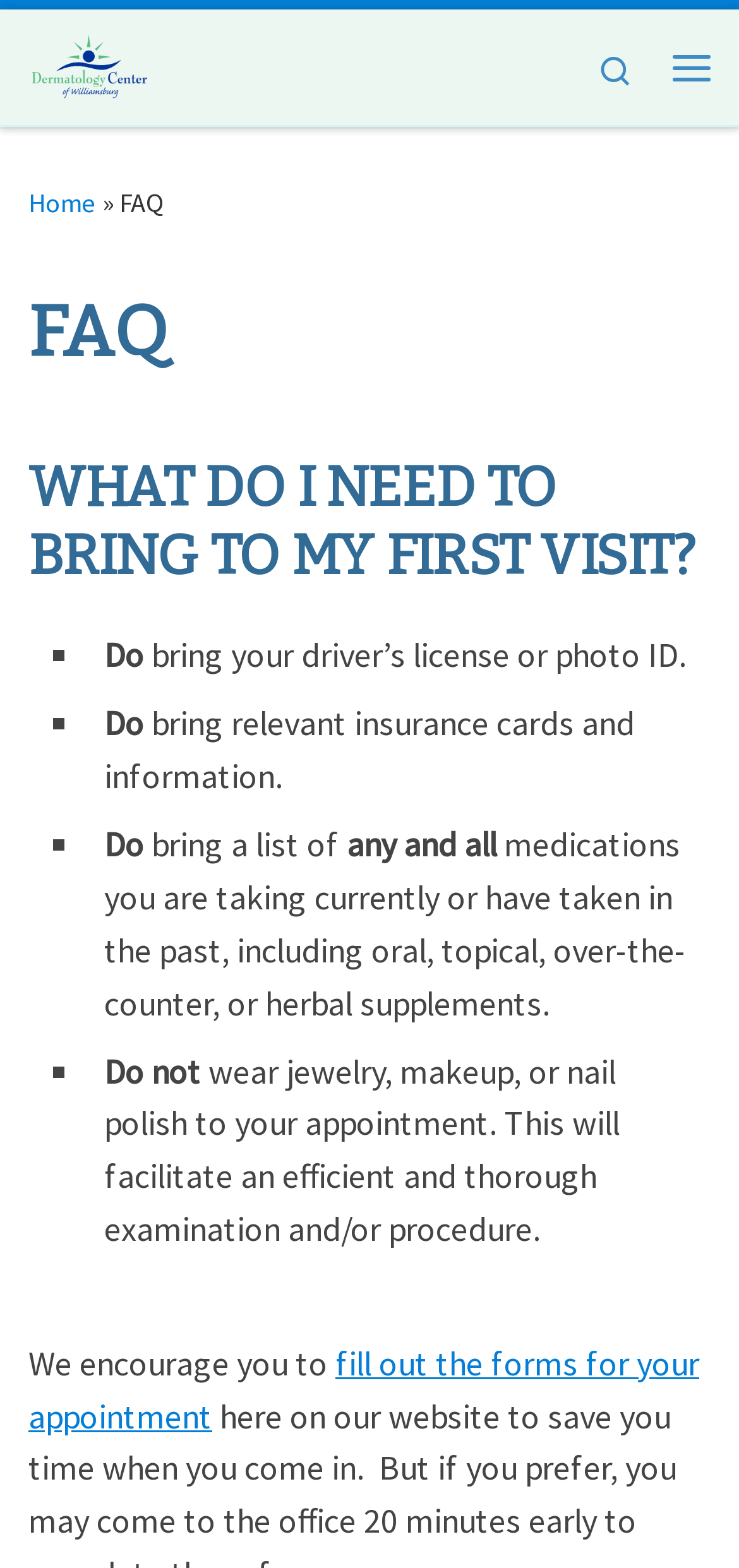Provide the bounding box coordinates for the UI element that is described as: "Skip to content".

[0.01, 0.005, 0.377, 0.063]